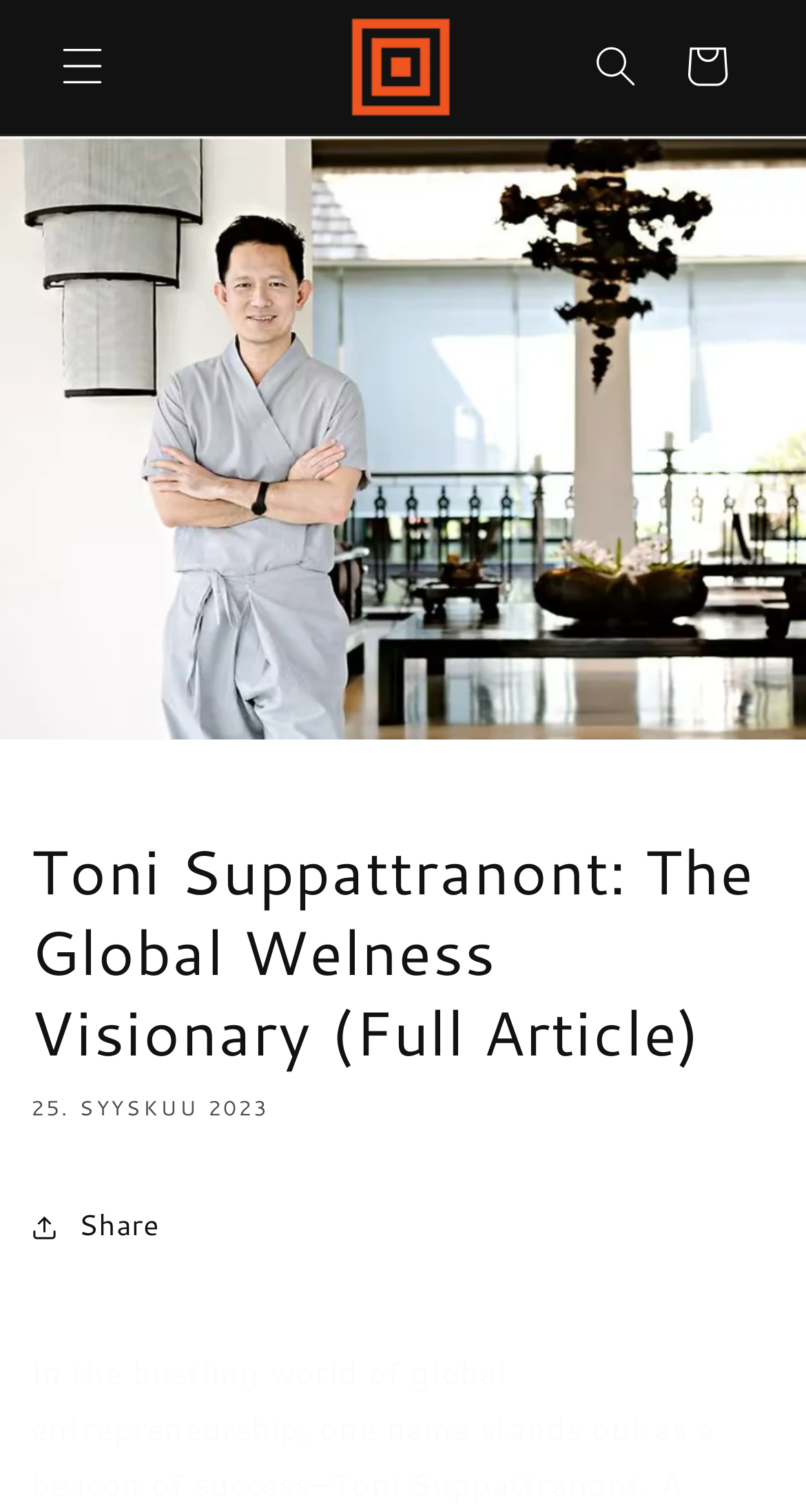Produce an extensive caption that describes everything on the webpage.

The webpage is about Toni Suppattranont, a Thai entrepreneur, and features a full article about his journey. At the top left corner, there is a details element with a button labeled "Valikko" which is not expanded. Next to it, there is a link to "Thann Shop & Day Spa" accompanied by an image of the same name.

On the top right corner, there is another details element with a button labeled "Hae" which is not expanded. To its right, there is a link to "Ostoskori". Below these elements, there is a large image that spans the entire width of the page, with the title "Toni Suppattranont: The Global Welness Visionary (Full Article)".

Below the image, there is a header section with a heading that matches the title of the image. The heading is followed by a time element that displays the date "25. SYYSKUU 2023". Below the header section, there is a details element with a button labeled "Share" which is not expanded.

Overall, the webpage appears to be an article about Toni Suppattranont, with a prominent image and a clear heading that summarizes the content. The top navigation bar has a few buttons and links, but the main focus is on the article itself.